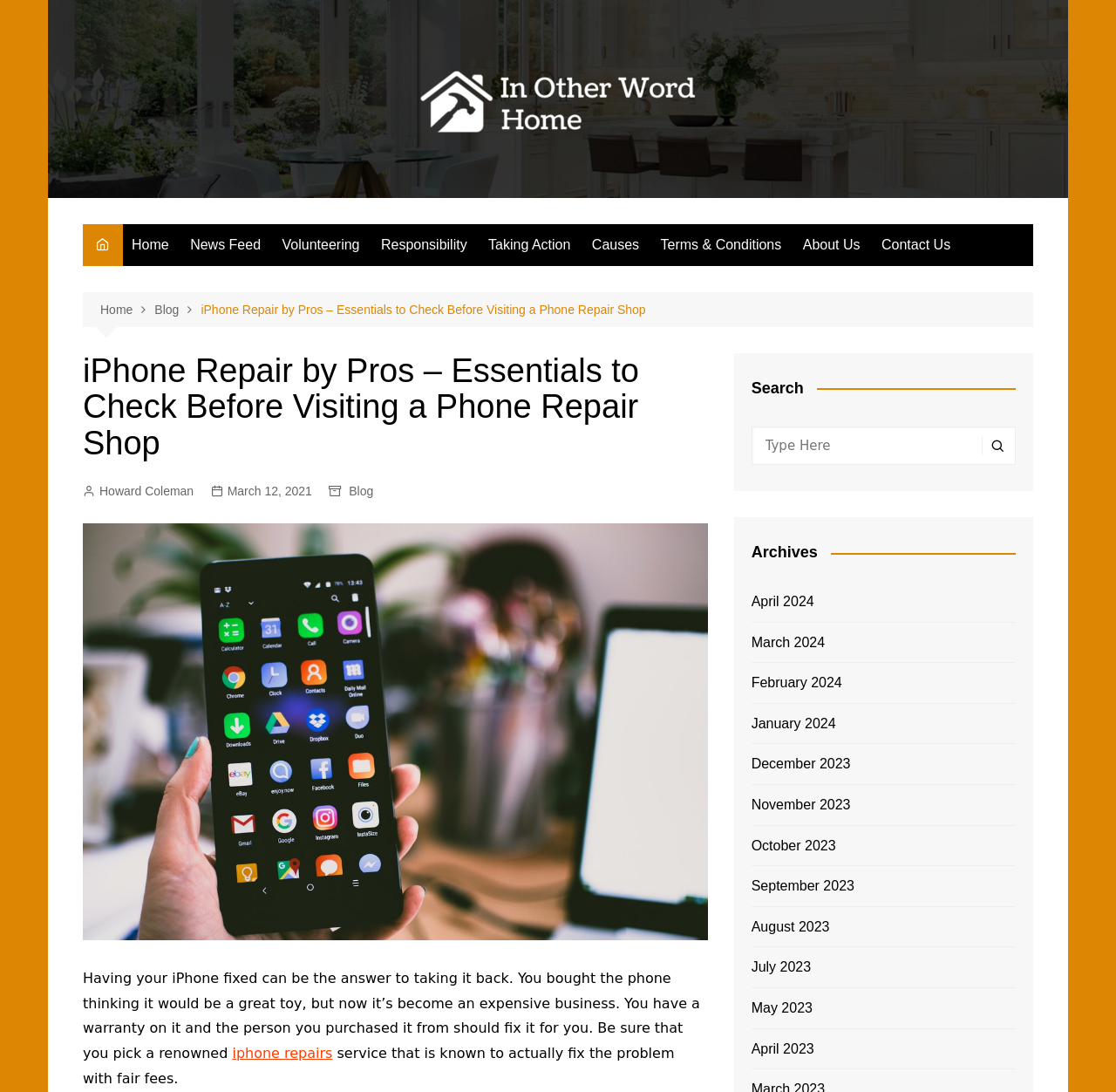Locate the bounding box coordinates of the area you need to click to fulfill this instruction: 'view news feed'. The coordinates must be in the form of four float numbers ranging from 0 to 1: [left, top, right, bottom].

[0.163, 0.205, 0.241, 0.244]